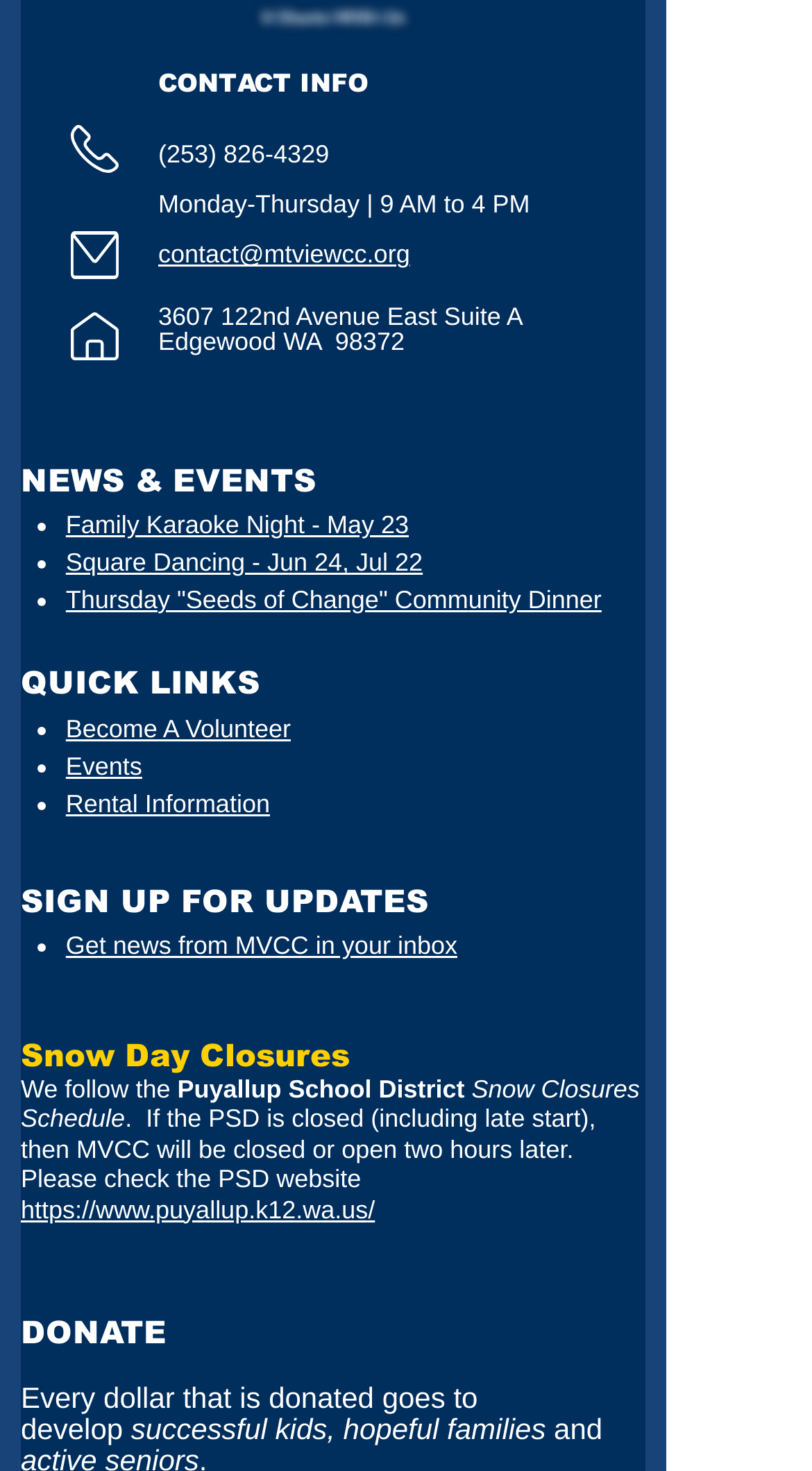What is the theme of the event on May 23?
Please use the image to provide a one-word or short phrase answer.

Family Karaoke Night